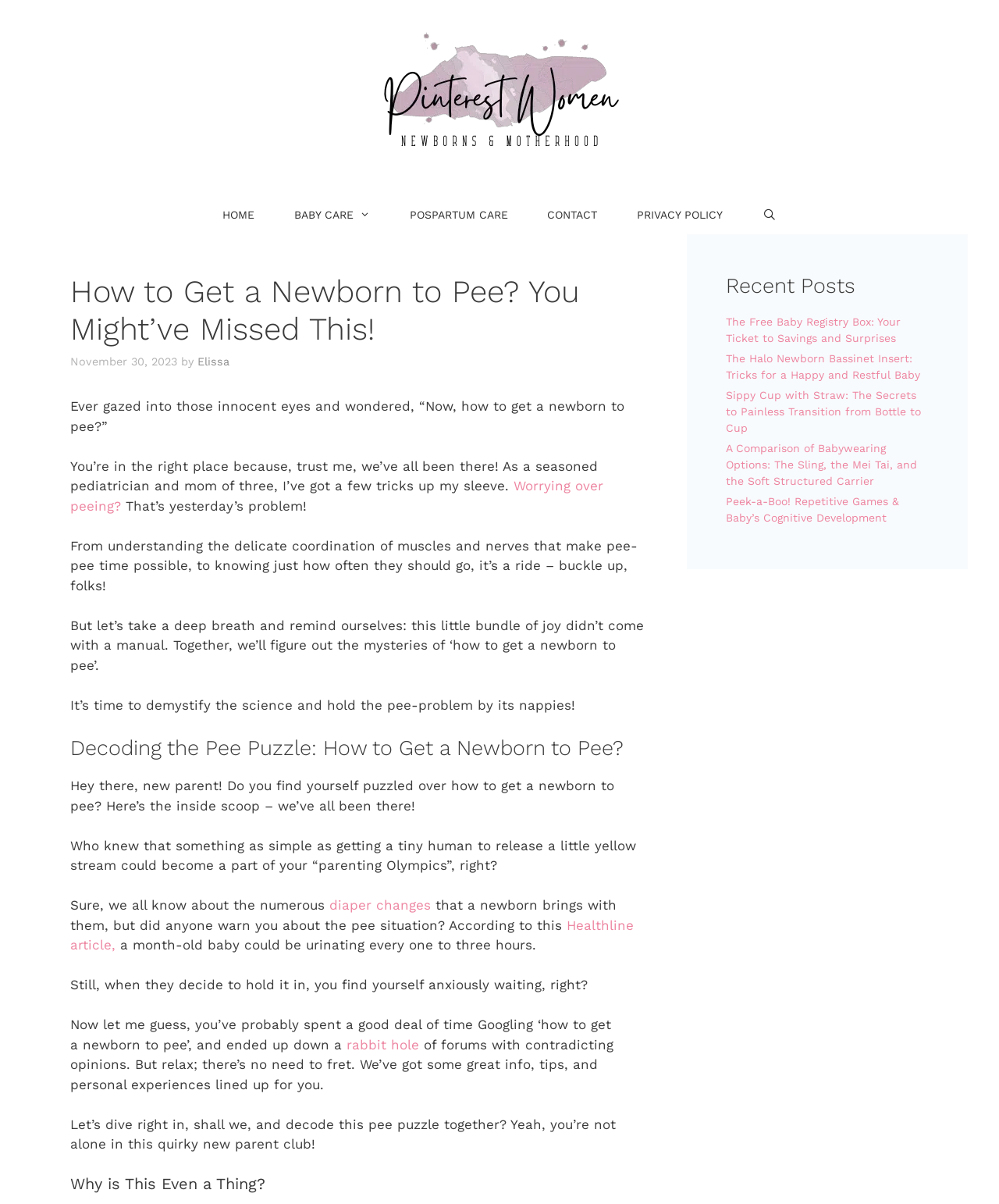Give a one-word or short phrase answer to this question: 
What is the date of the current article?

November 30, 2023